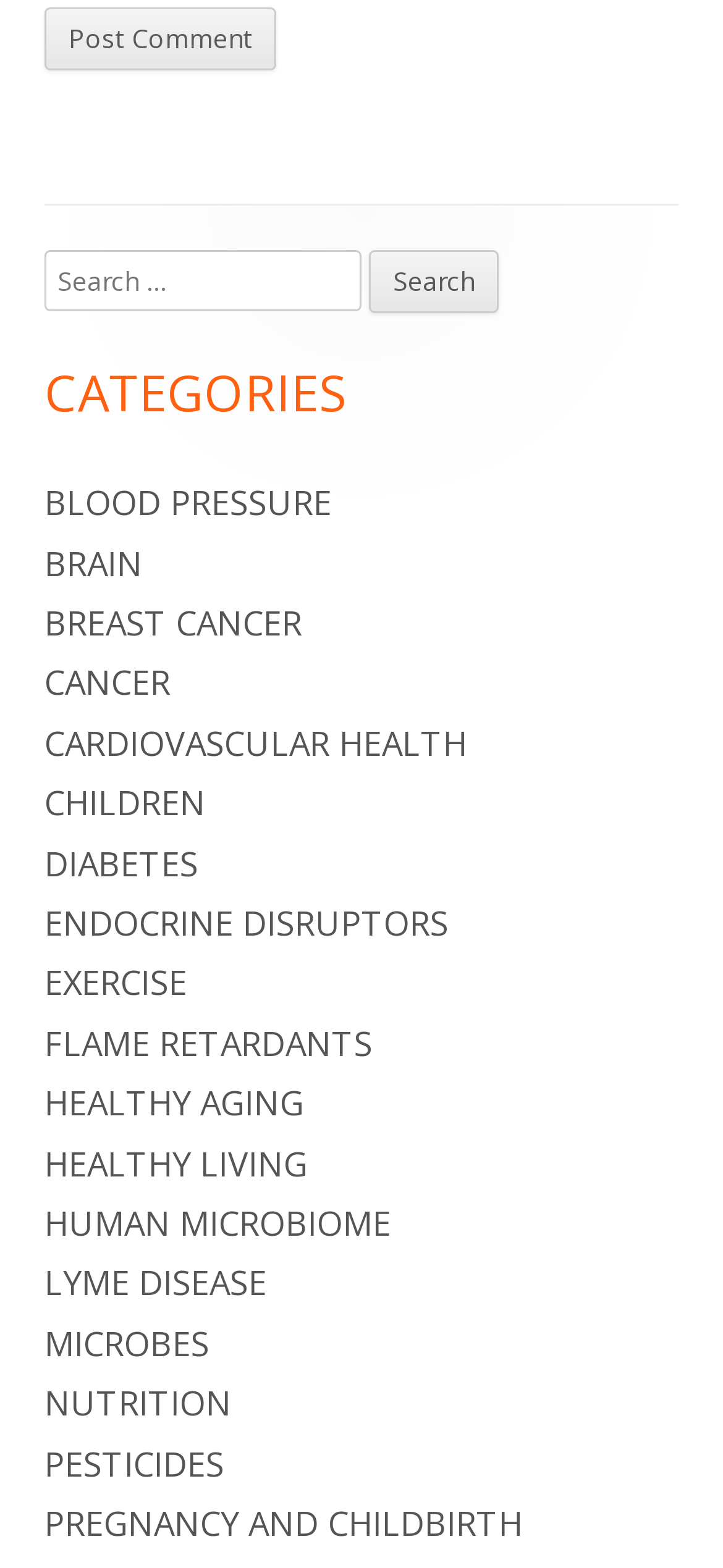How many categories are listed on the webpage?
We need a detailed and exhaustive answer to the question. Please elaborate.

By counting the number of link elements with category names, I found that there are 20 categories listed on the webpage, ranging from 'BLOOD PRESSURE' to 'PREGNANCY AND CHILDBIRTH'.